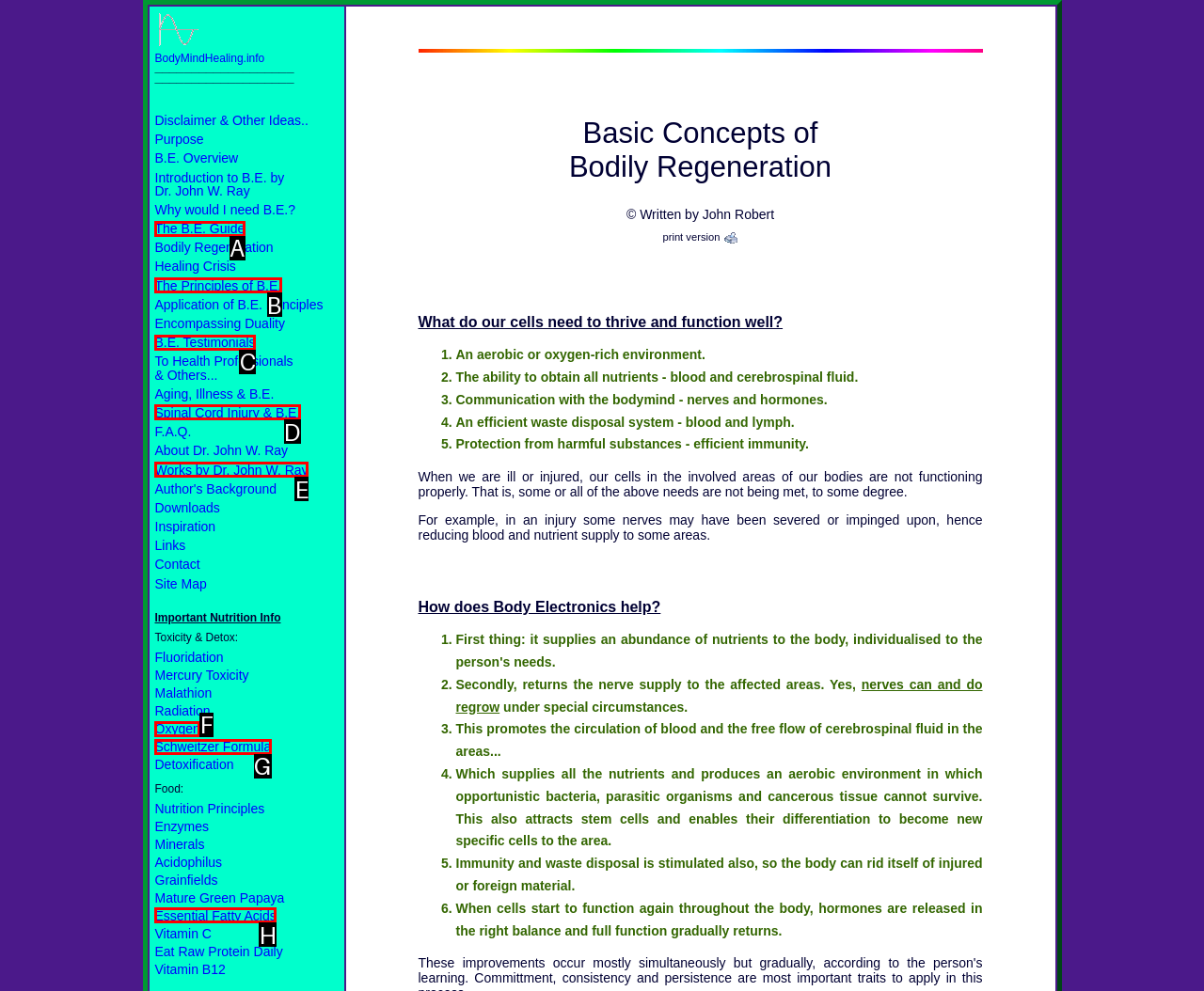Choose the option that matches the following description: Schweitzer Formula
Answer with the letter of the correct option.

G